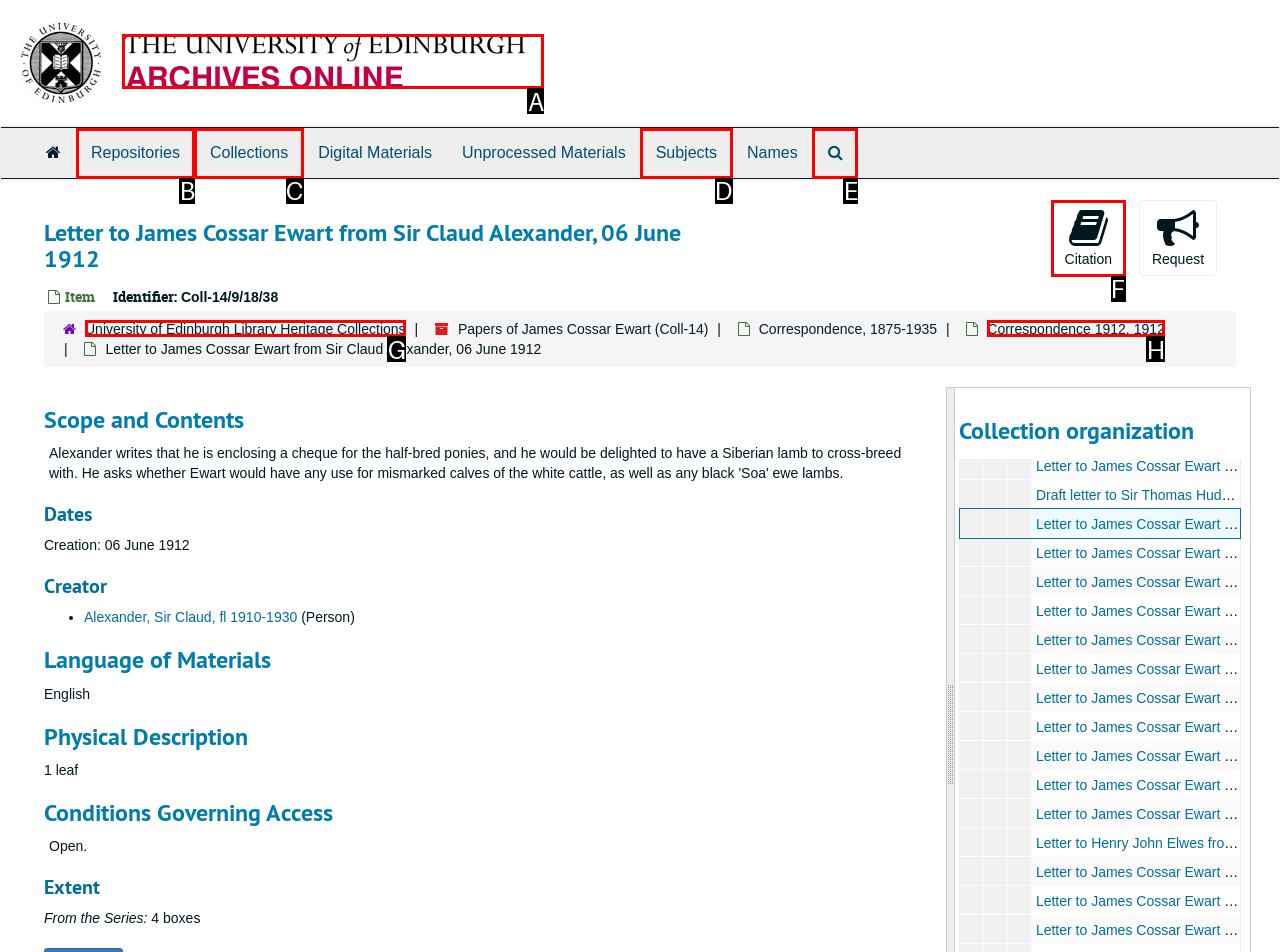Select the HTML element that fits the following description: School Magazine
Provide the letter of the matching option.

None